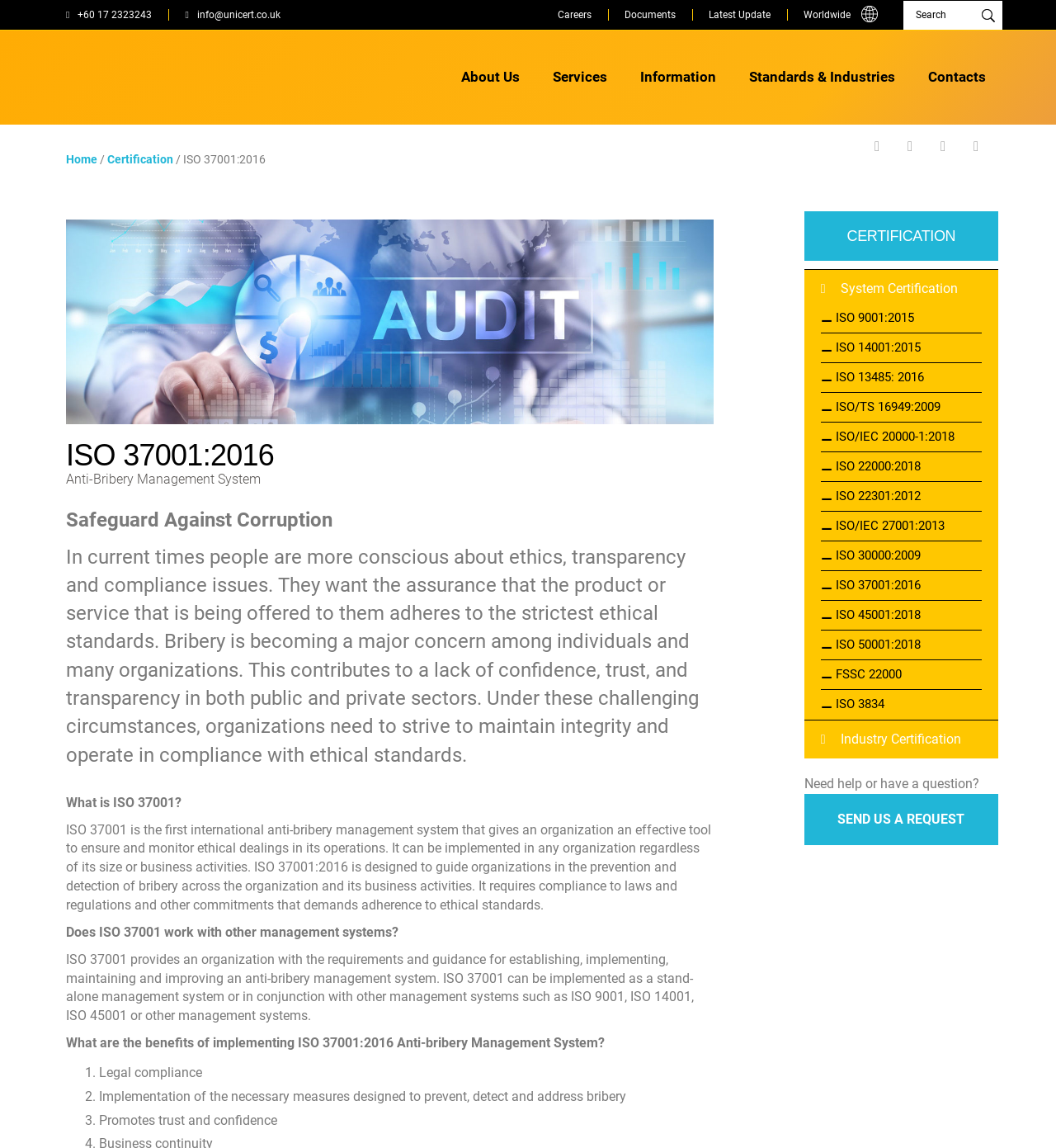Pinpoint the bounding box coordinates of the clickable area necessary to execute the following instruction: "Explore Pool Maintenance in Dallas". The coordinates should be given as four float numbers between 0 and 1, namely [left, top, right, bottom].

None